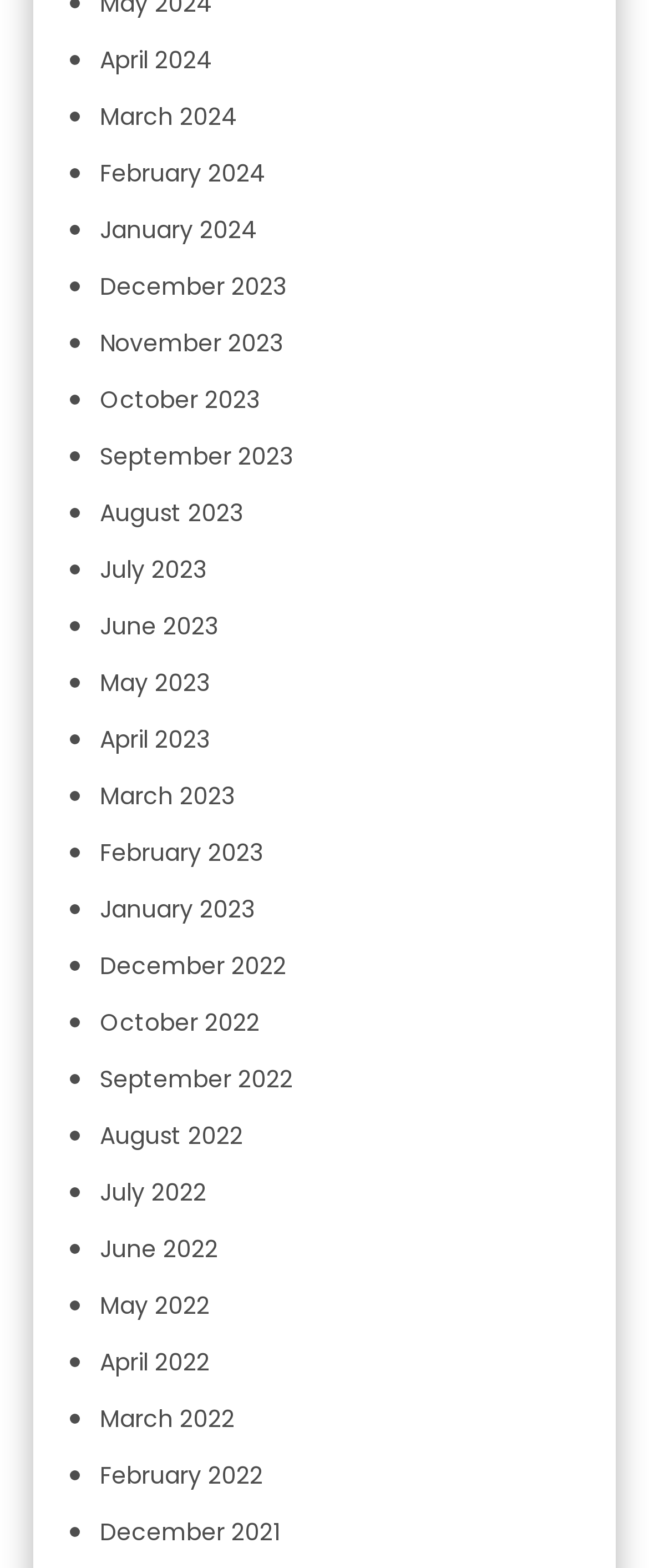Identify the coordinates of the bounding box for the element that must be clicked to accomplish the instruction: "Visit Sherlock Investigations Inc. website homepage".

None